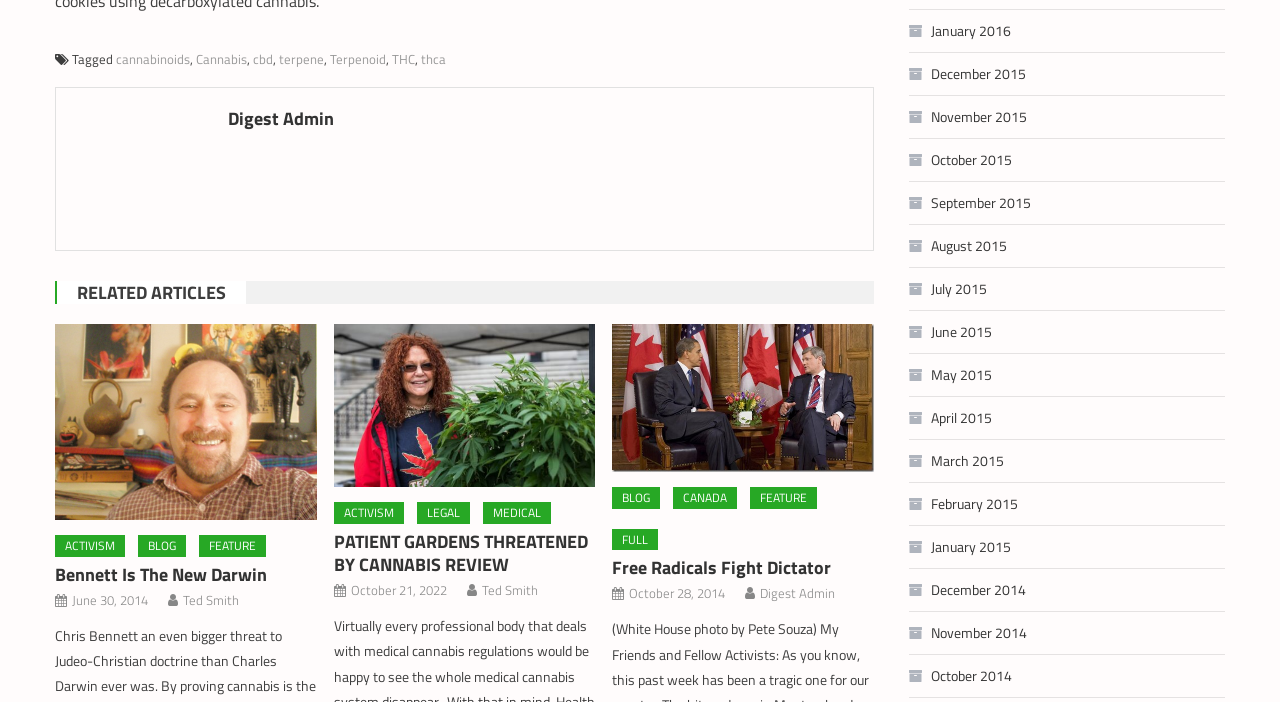What is the purpose of the section with links to months? Analyze the screenshot and reply with just one word or a short phrase.

Archive